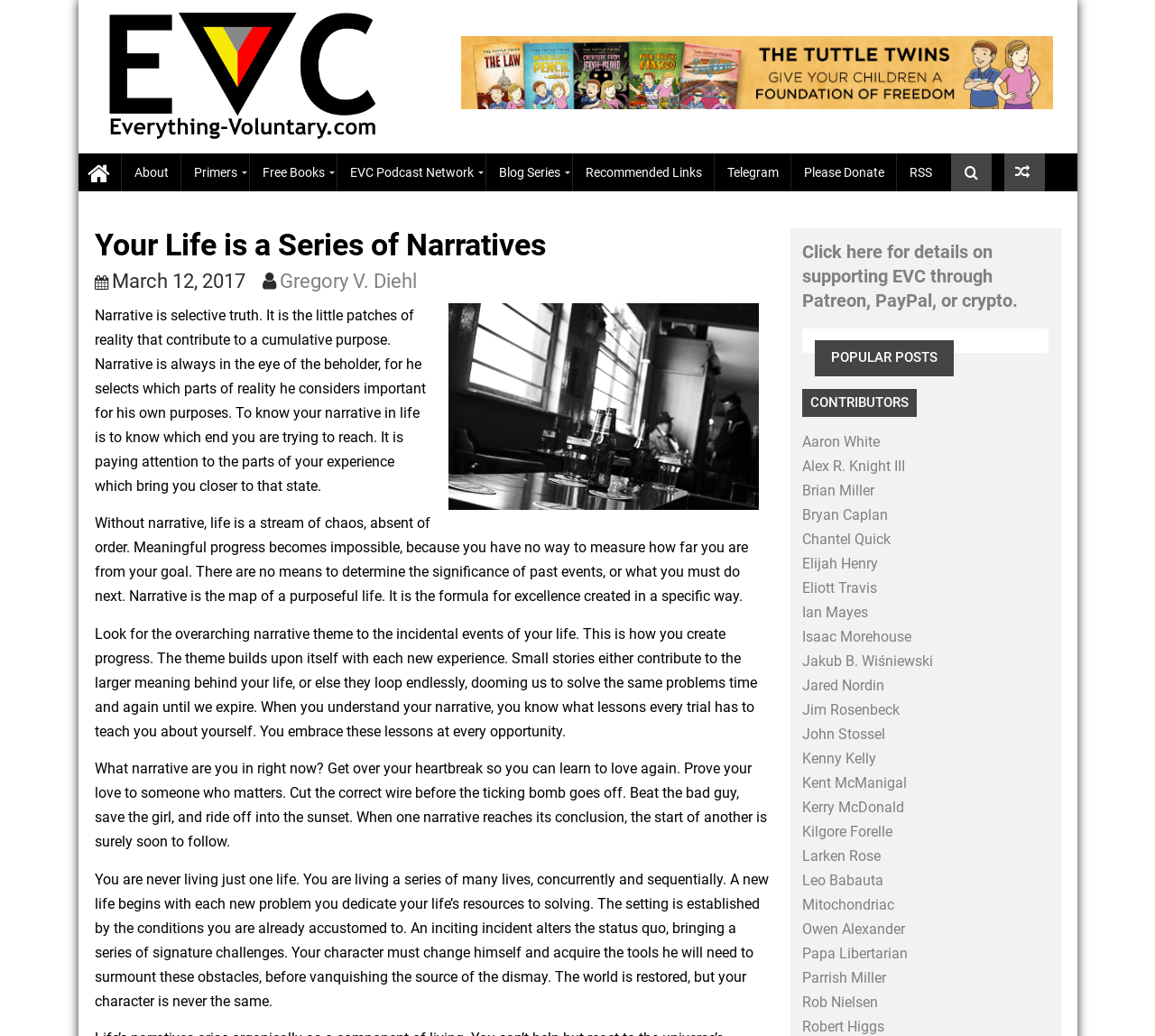What is the website about?
Answer briefly with a single word or phrase based on the image.

Narratives